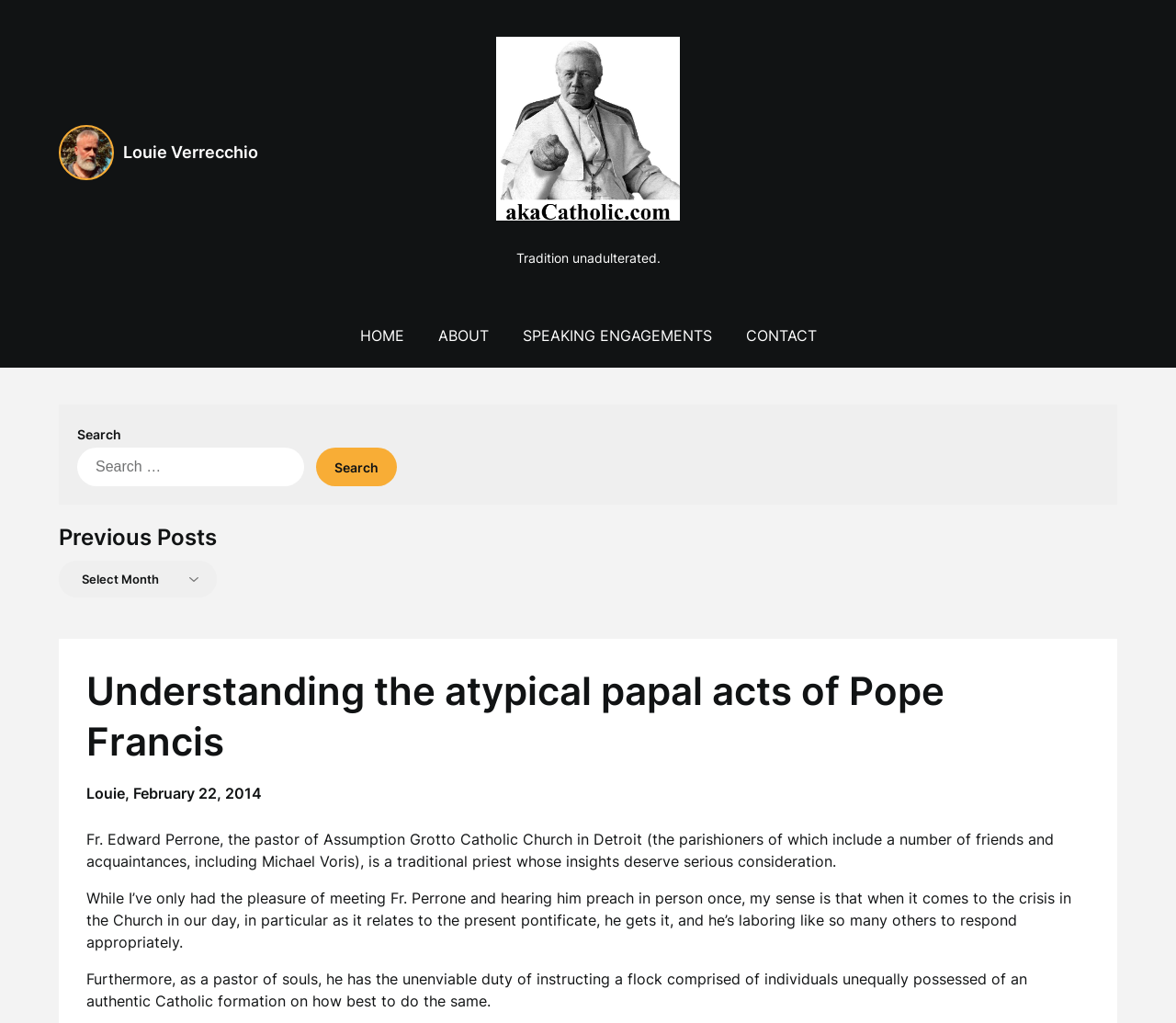Calculate the bounding box coordinates of the UI element given the description: "Speaking Engagements".

[0.432, 0.297, 0.618, 0.359]